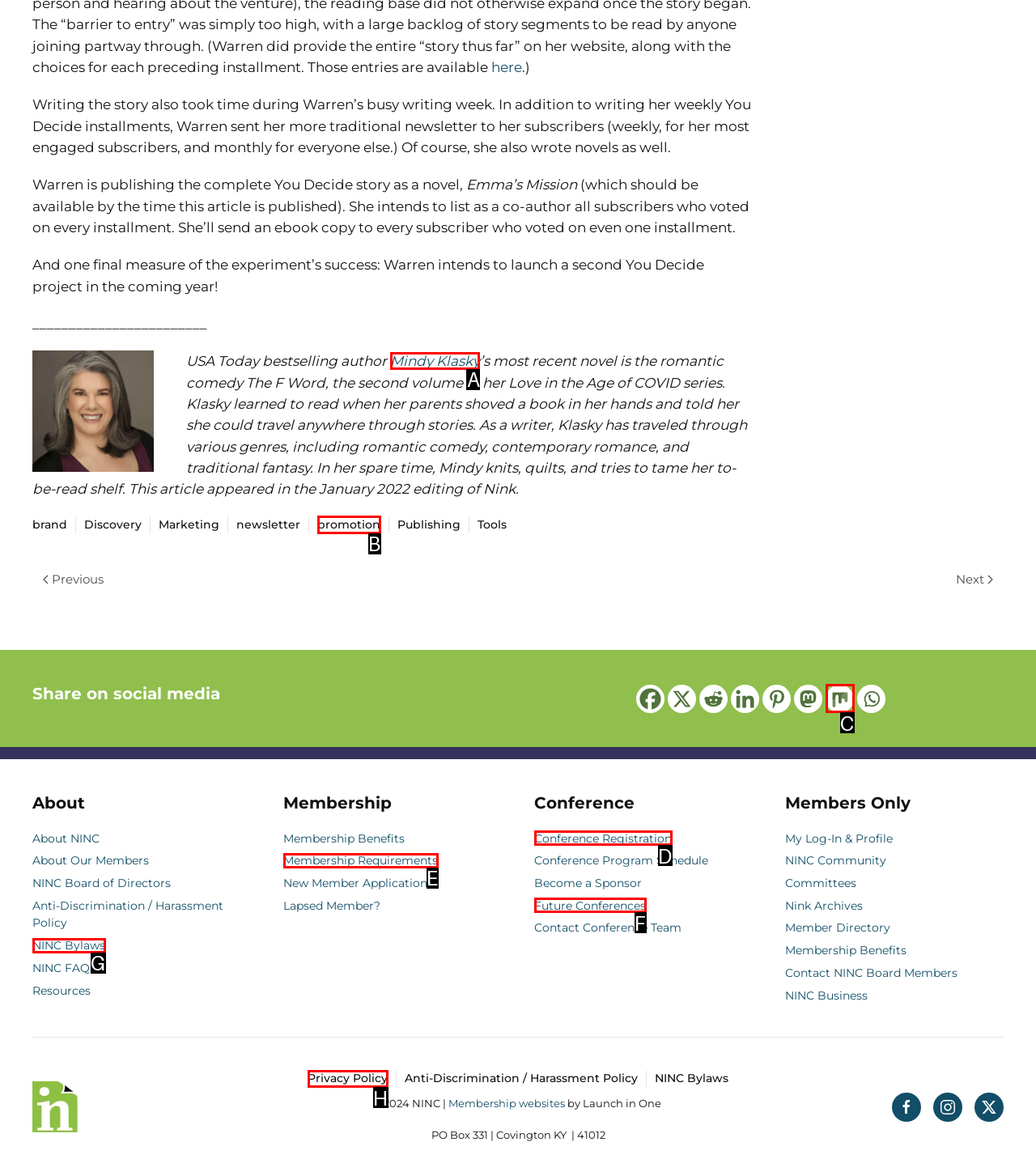Select the correct option from the given choices to perform this task: Click on the 'Mindy Klasky' link. Provide the letter of that option.

A